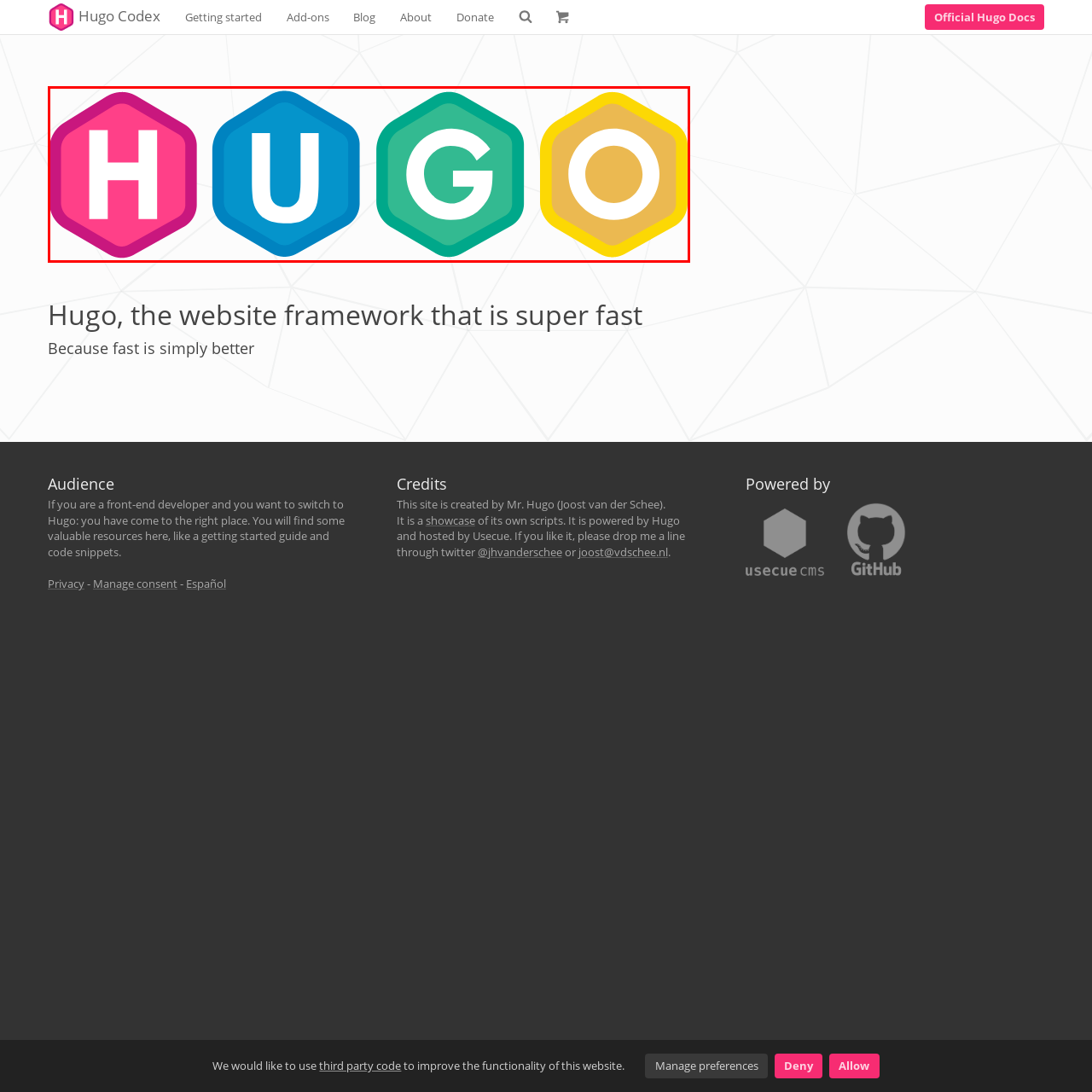Describe in detail what is depicted in the image enclosed by the red lines.

The image features the vibrant logo of "Hugo," a modern website framework. The logo is composed of four colorful hexagonal shapes, each representing a letter in the word "HUGO." The letters are rendered in bold, white typography, ensuring they stand out against their respective backgrounds. 

From left to right, the colors transition from a striking pink for the 'H', a bright blue for the 'U', a lively green for the 'G', to a warm yellow for the 'O'. This playful use of color not only captures attention but also reflects the user-friendly and dynamic nature of the Hugo framework. The design is eye-catching and effectively conveys a sense of energy and creativity, aligning with Hugo's reputation for speed and efficiency in web development.